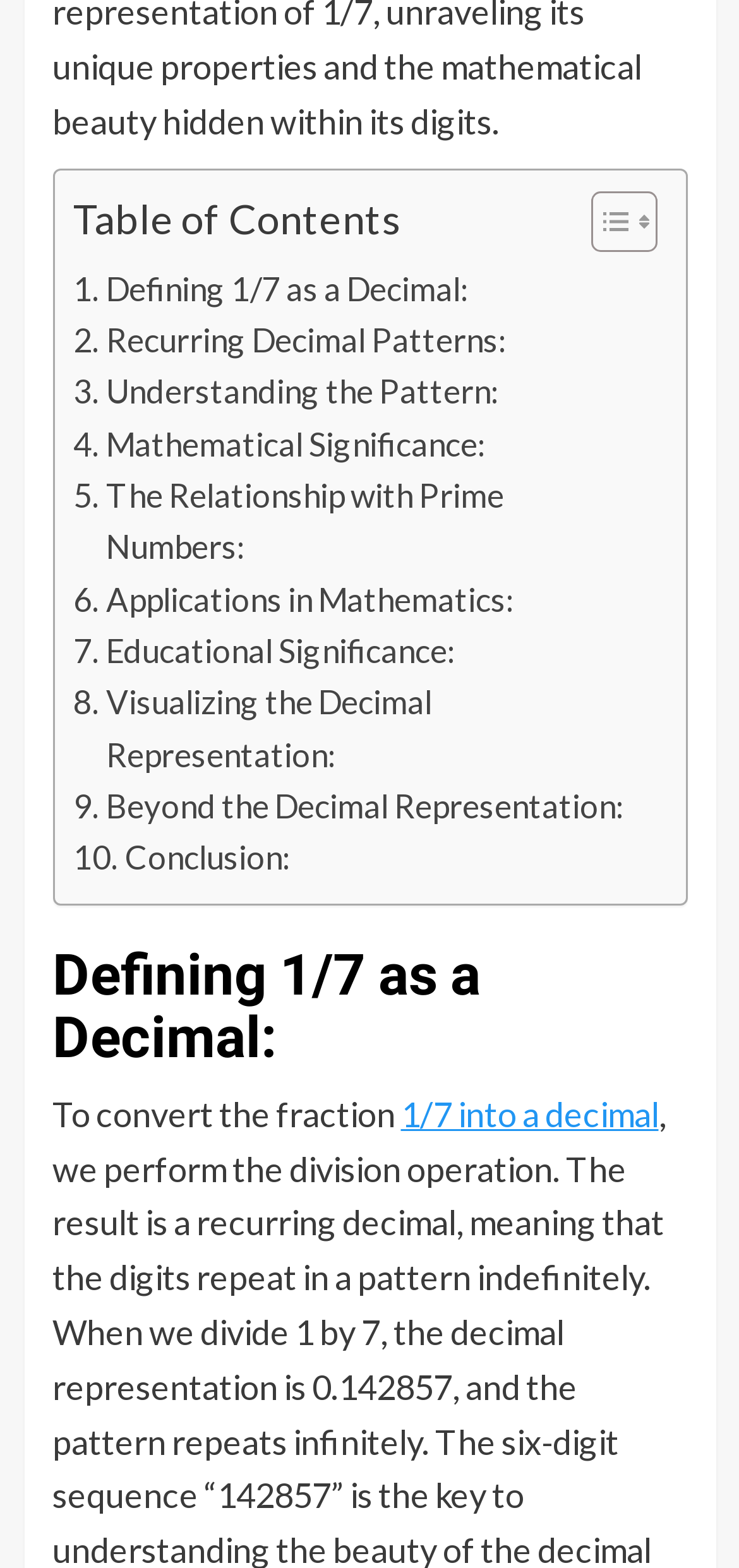Highlight the bounding box coordinates of the region I should click on to meet the following instruction: "Read Understanding the Pattern".

[0.099, 0.234, 0.674, 0.267]